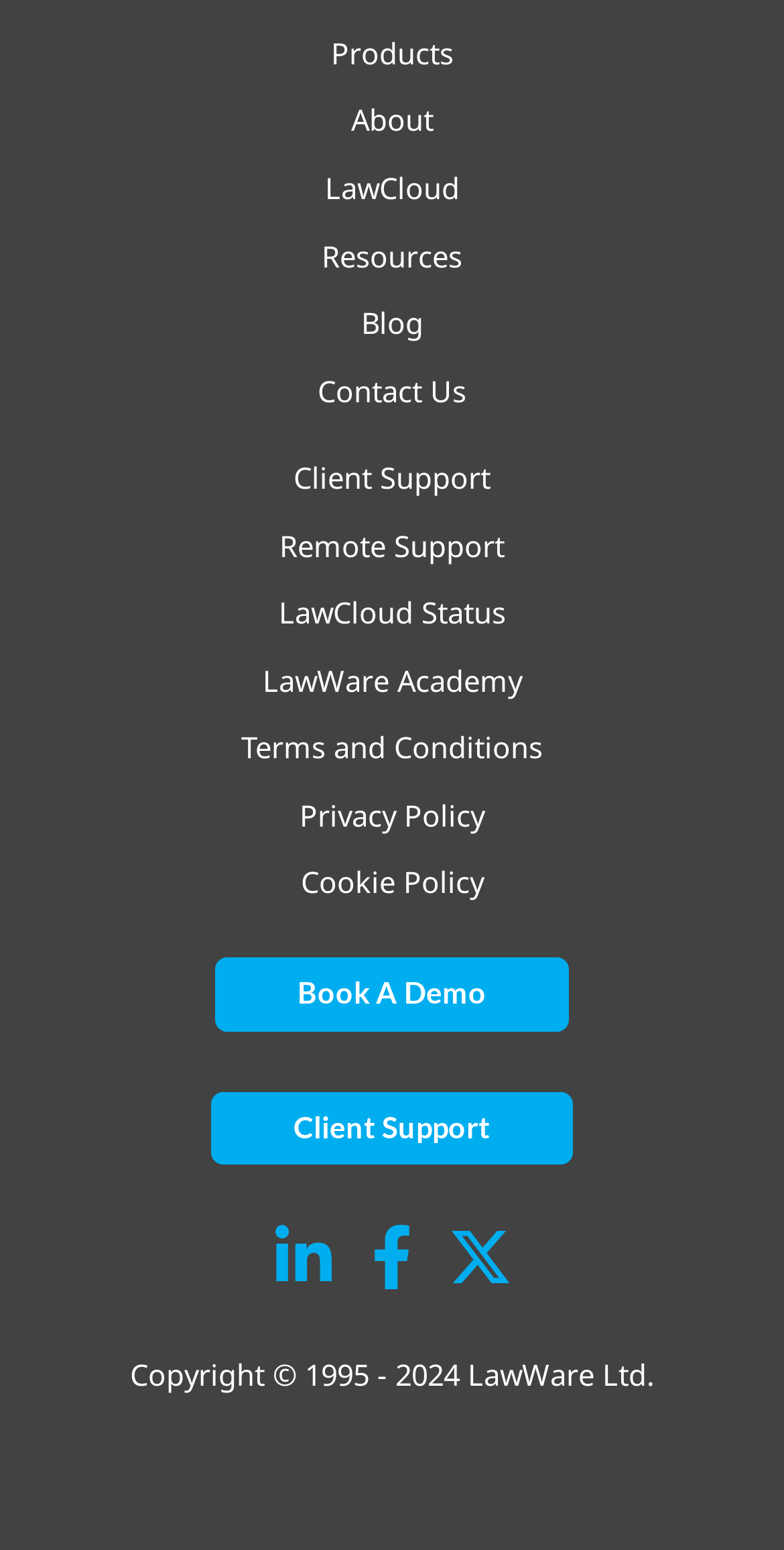From the webpage screenshot, predict the bounding box coordinates (top-left x, top-left y, bottom-right x, bottom-right y) for the UI element described here: Terms and Conditions

[0.308, 0.508, 0.692, 0.534]